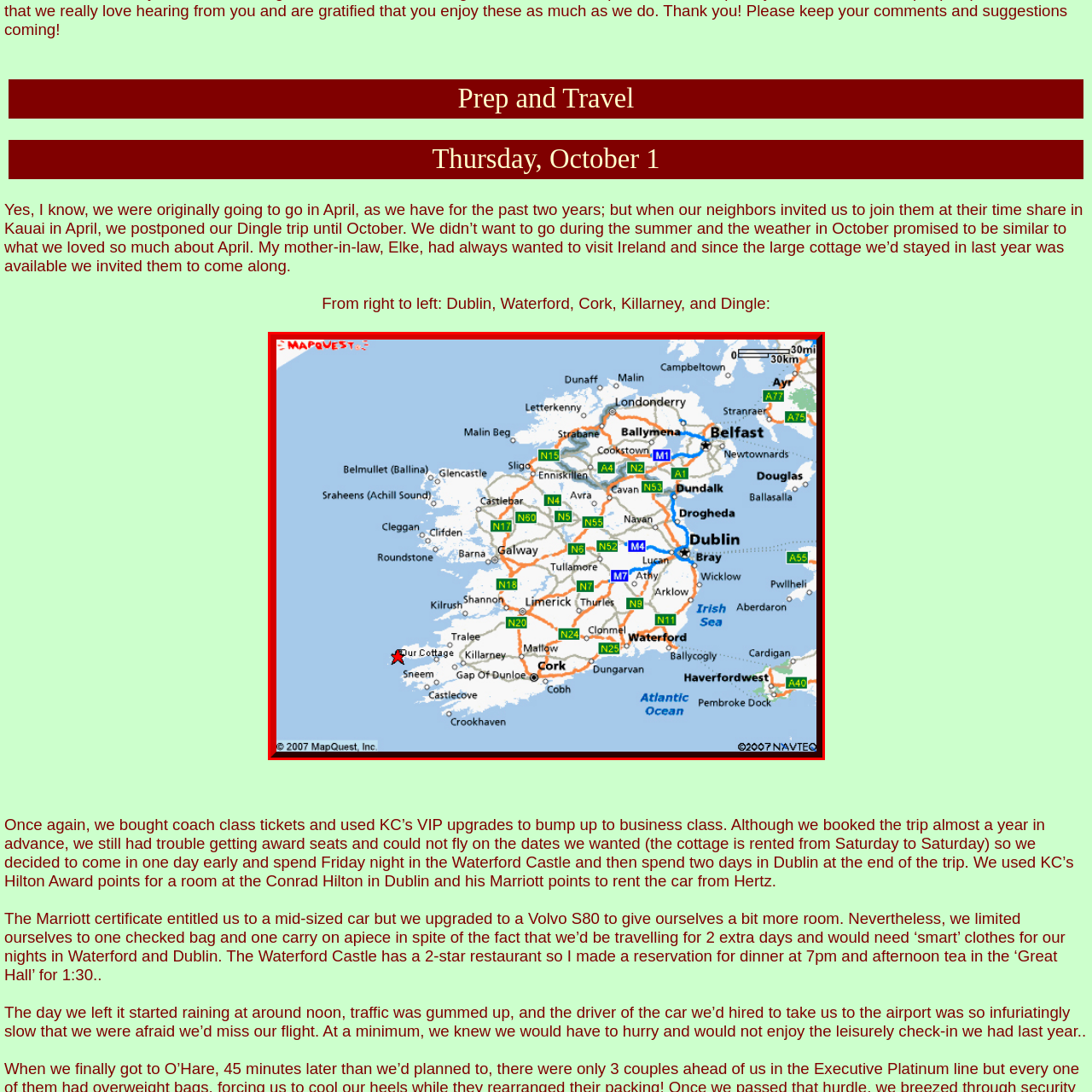Describe all the elements and activities occurring in the red-outlined area of the image extensively.

The image depicts a map of Ireland, featuring various towns and cities marked with connecting roads. Notably highlighted is a location labeled "Our Cottage," situated near the town of Sneem on the southwestern coast. The map is rich with detail, illustrating major towns such as Dublin, Waterford, Cork, and Killarney, all interconnected by a series of roads designated with different color codes for easy navigation. The overall design, sourced from MapQuest, includes a prominent red border, enhancing visibility and focus on the main features of the map. This visual context supports a narrative about planned travel across Ireland, highlighting the chosen route and key destinations for a trip in October, reinforcing the theme of exploration and adventure.